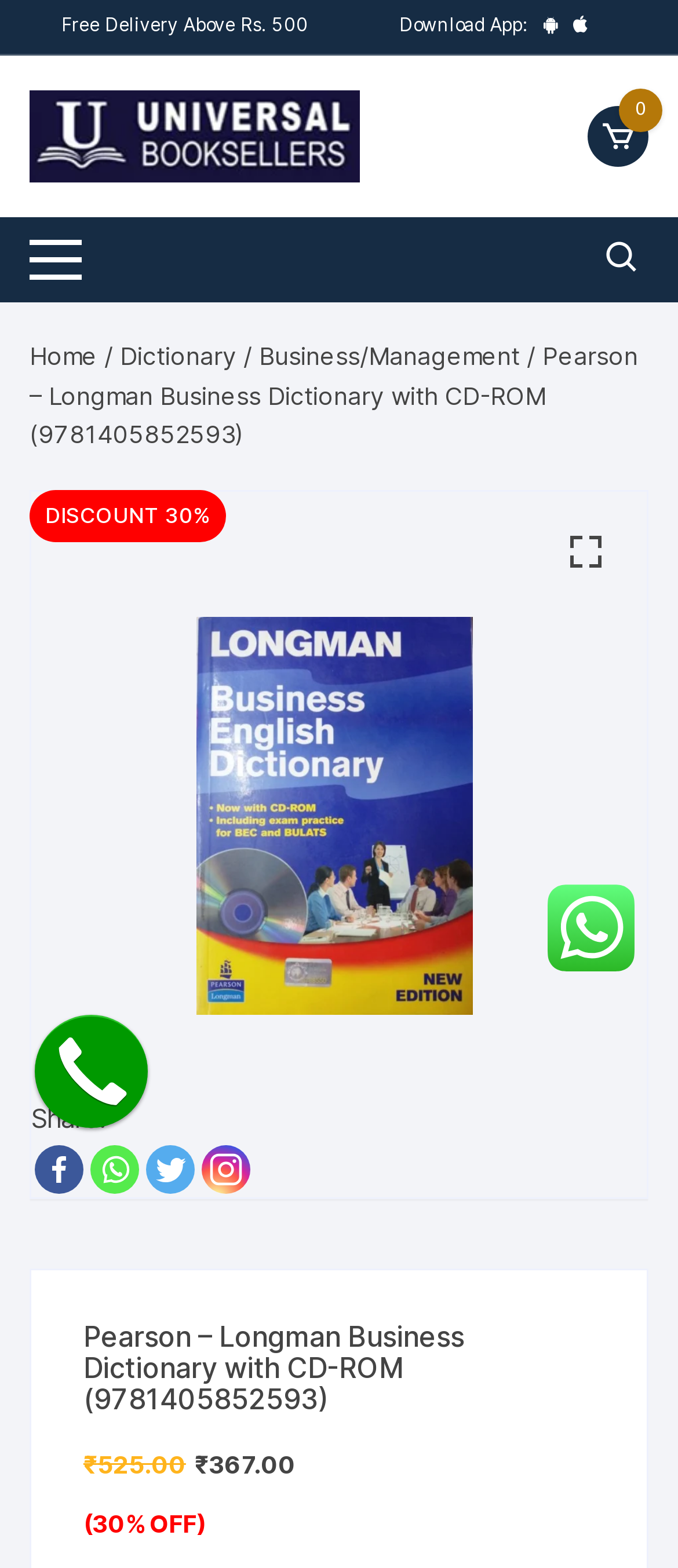Indicate the bounding box coordinates of the clickable region to achieve the following instruction: "Click the 'Dictionary' link."

[0.177, 0.218, 0.349, 0.236]